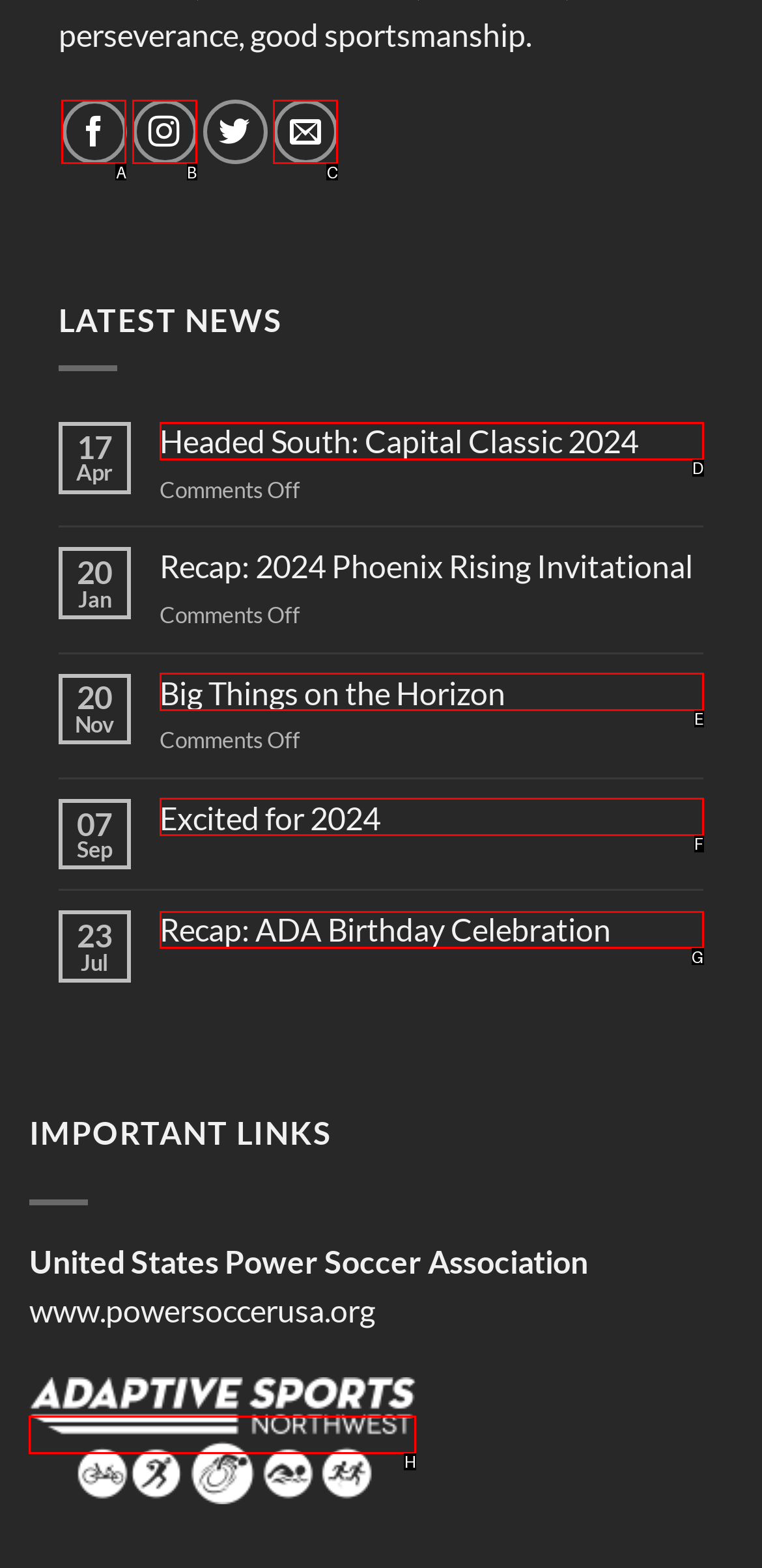Specify the letter of the UI element that should be clicked to achieve the following: Check the Adaptive Sports Northwest link
Provide the corresponding letter from the choices given.

H